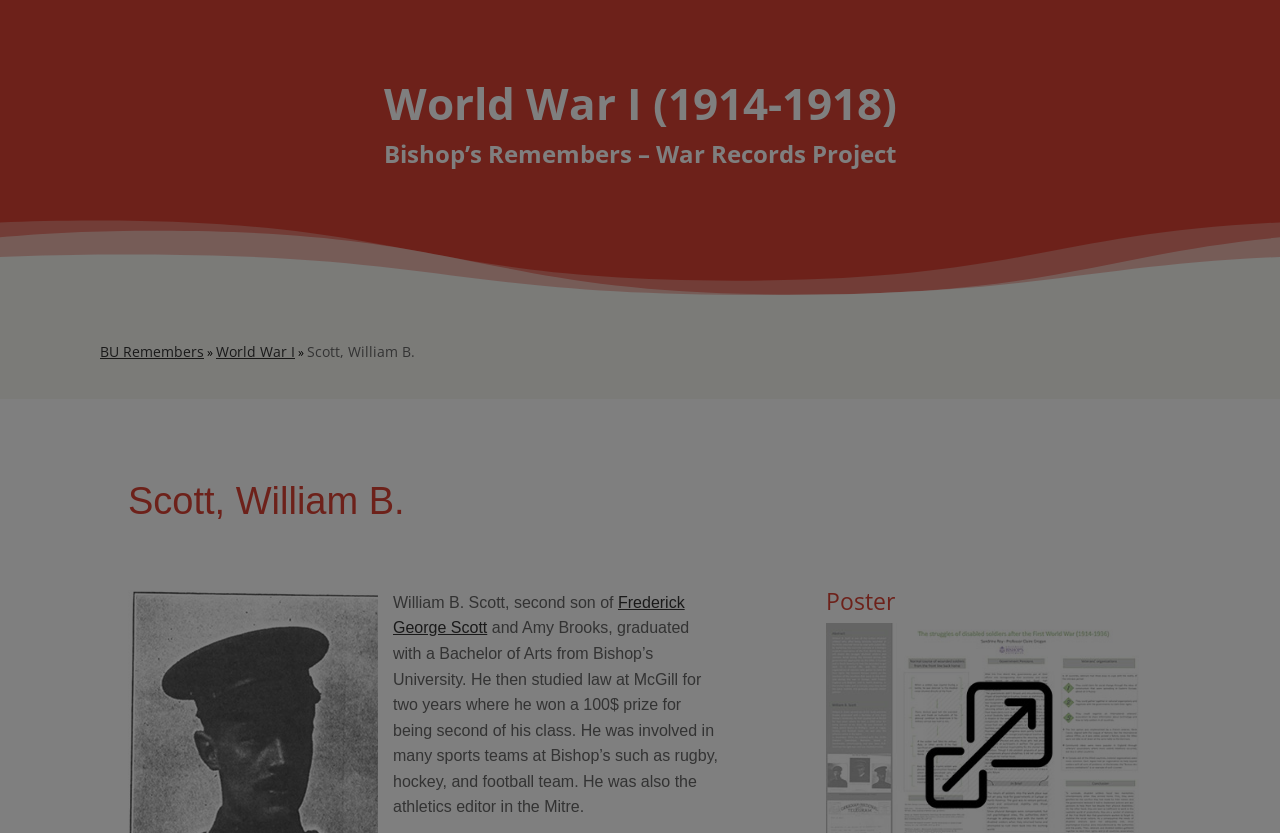Respond to the following question with a brief word or phrase:
Who is Frederick George Scott?

William B. Scott's father